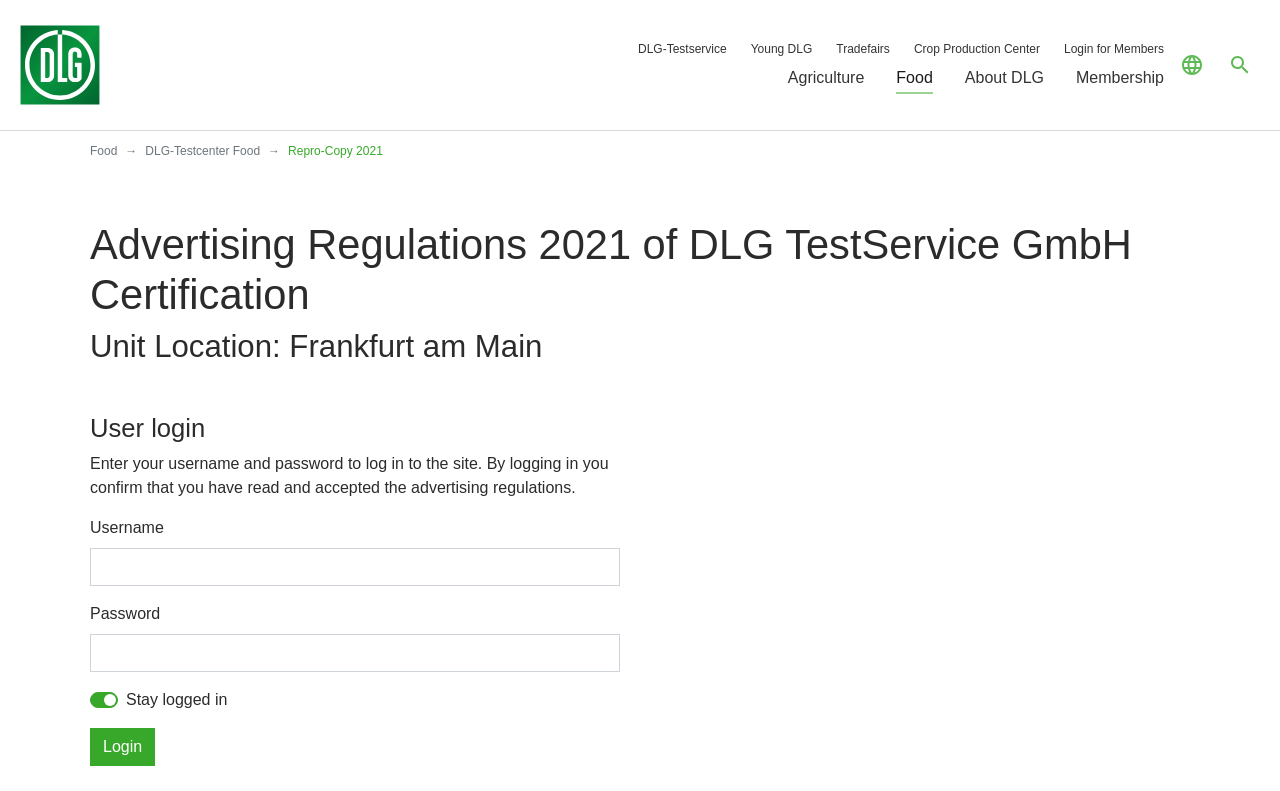Point out the bounding box coordinates of the section to click in order to follow this instruction: "Click the DLG e.V. link".

[0.016, 0.0, 0.078, 0.164]